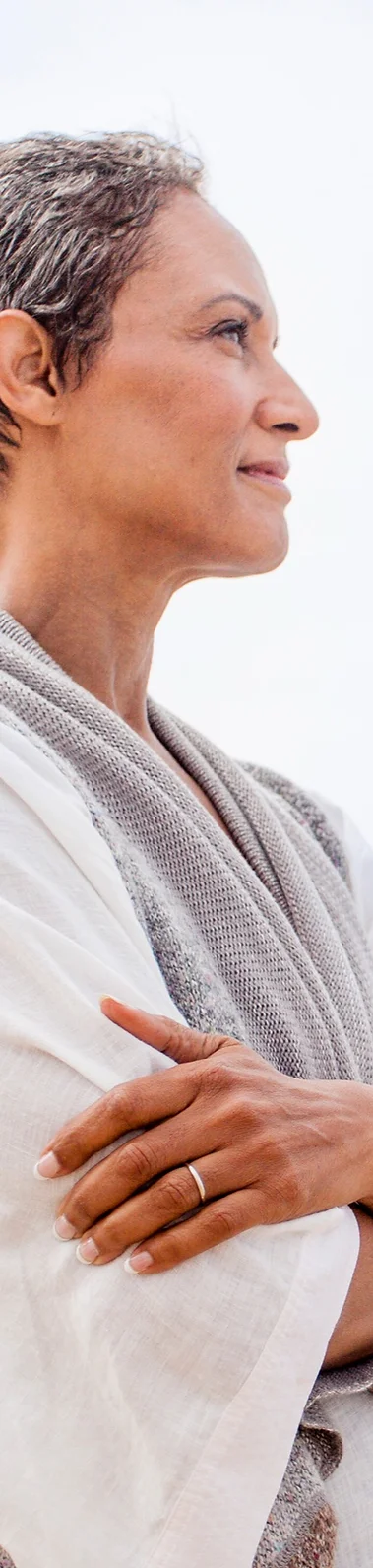Explain the image in a detailed way.

In this serene image, a woman with a gentle smile stands in profile against a light backdrop, exuding an aura of tranquility and confidence. She is adorned in a light, flowing garment, complemented by a soft, textured scarf that provides an elegant touch to her attire. Her finely manicured nails and the subtle ring on her finger add an element of sophistication. This depiction resonates with the themes of healing and well-being, fitting seamlessly into the context of discussing stem cell therapy. The atmosphere suggests a peaceful recovery environment, reflective of Costa Rica's commitment to combining compassionate care with cutting-edge medical practices in an aesthetic setting conducive to healing.